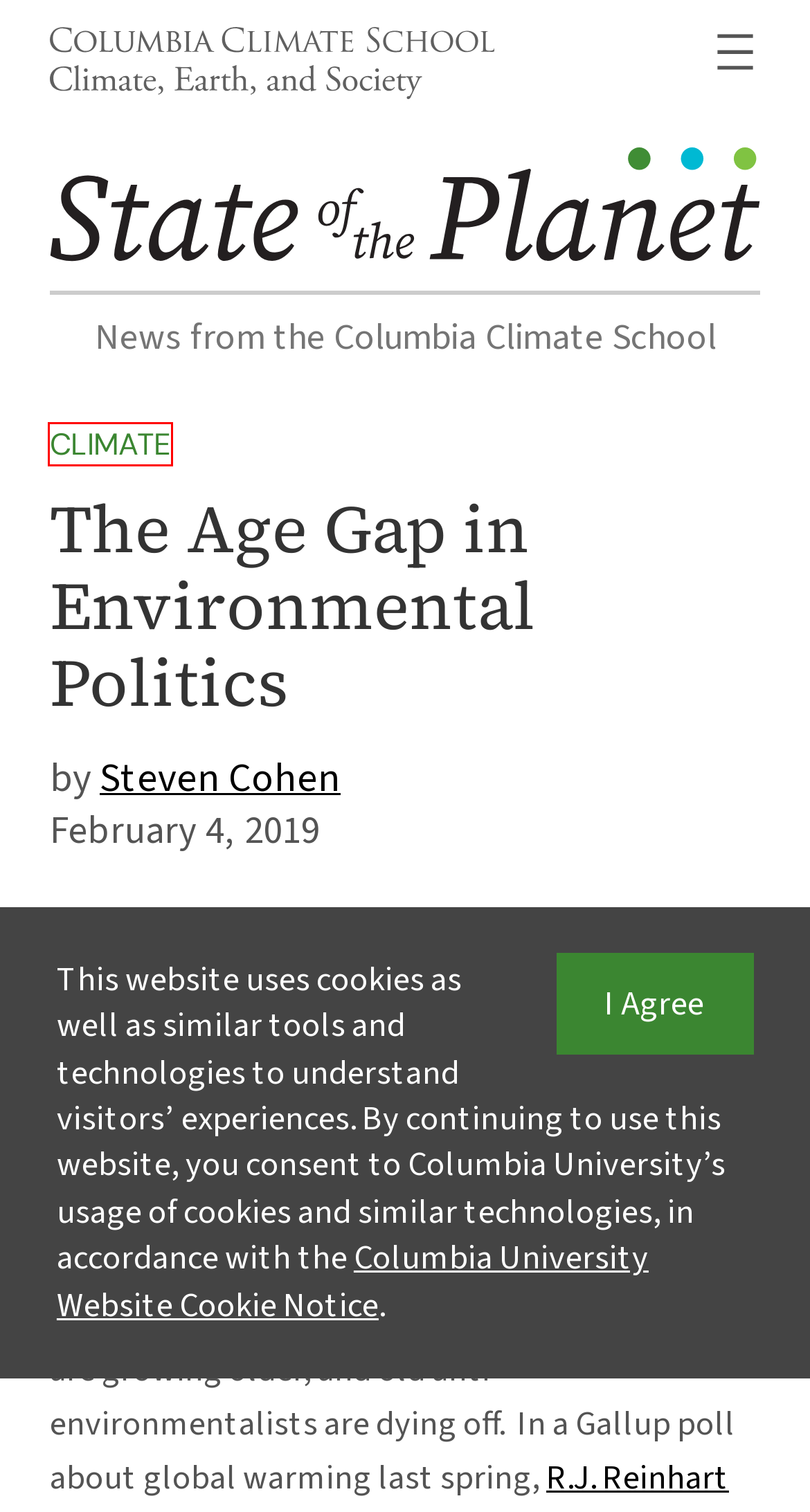Given a screenshot of a webpage with a red bounding box around a UI element, please identify the most appropriate webpage description that matches the new webpage after you click on the element. Here are the candidates:
A. Climate – State of the Planet
B. MS in Sustainability Management News – State of the Planet
C. How Much Carbon Can the Ocean Hold? Lamont Researchers Aim To Find Out – State of the Planet
D. If Ice Could Talk: Environmental Personhood in Social Media – State of the Planet
E. Steven Cohen – State of the Planet
F. Ask a Question / Suggest a Story – State of the Planet
G. State of the Planet – News from the Columbia Climate School
H. What You Can Do to Protect Biodiversity – State of the Planet

A